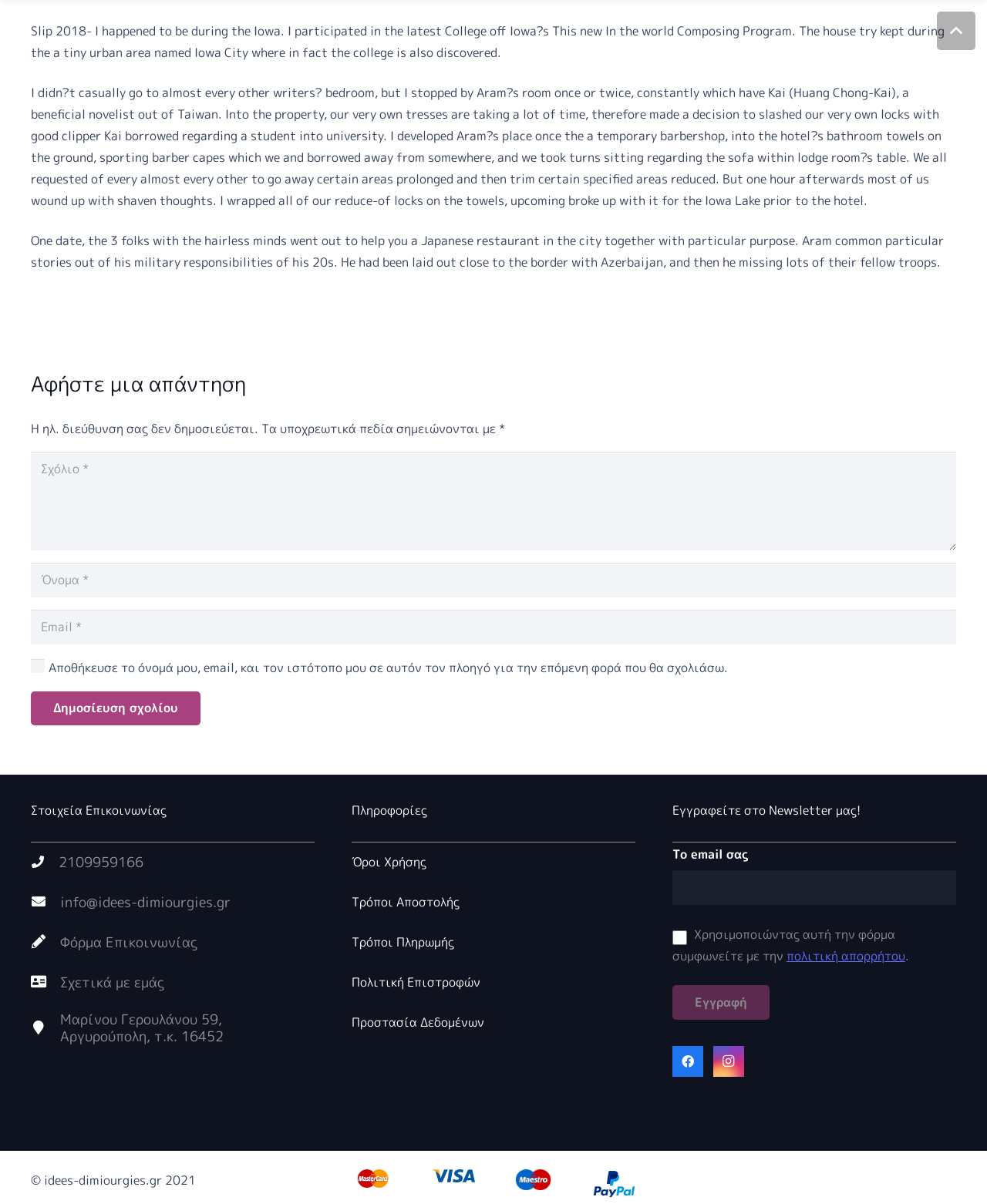Find the bounding box coordinates of the element I should click to carry out the following instruction: "Submit the comment".

[0.031, 0.574, 0.203, 0.603]